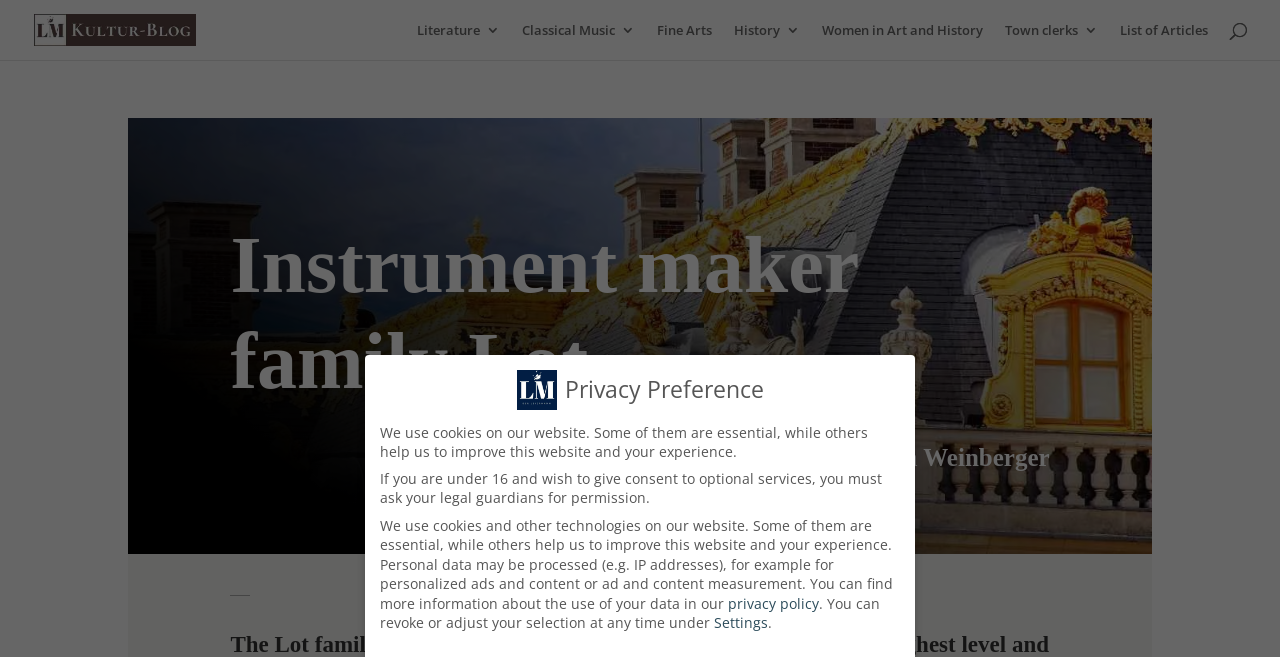Please specify the bounding box coordinates of the area that should be clicked to accomplish the following instruction: "View the 'Instrument maker family Lot' heading". The coordinates should consist of four float numbers between 0 and 1, i.e., [left, top, right, bottom].

[0.18, 0.33, 0.82, 0.638]